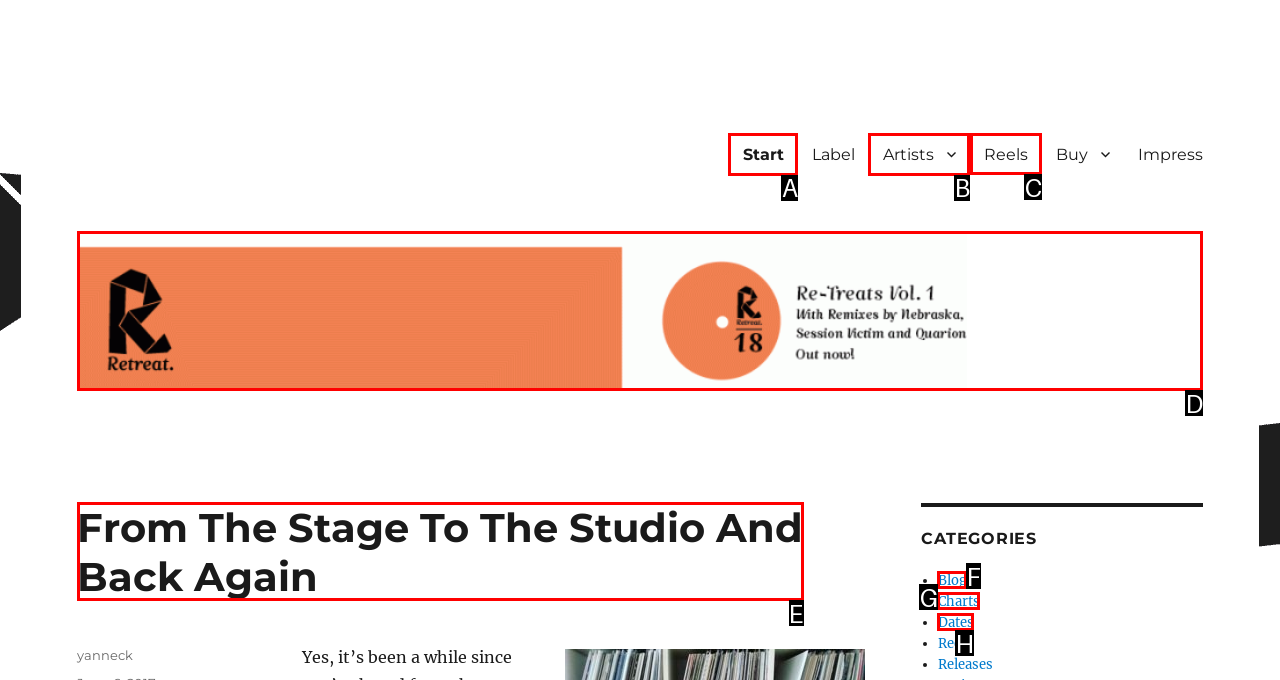Determine which HTML element to click to execute the following task: view 'Reels' Answer with the letter of the selected option.

C